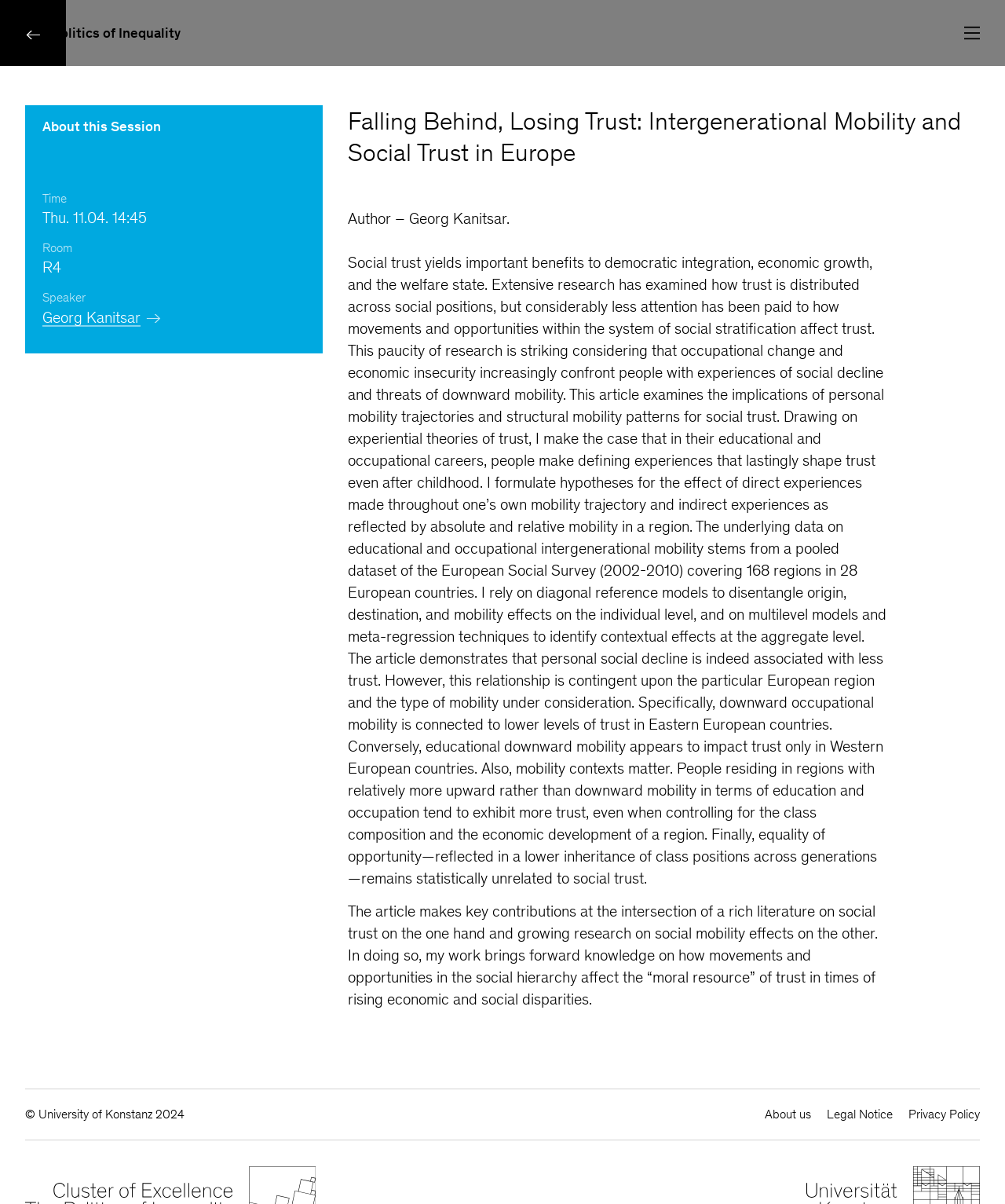How many links are in the footer section?
Based on the image, give a concise answer in the form of a single word or short phrase.

3